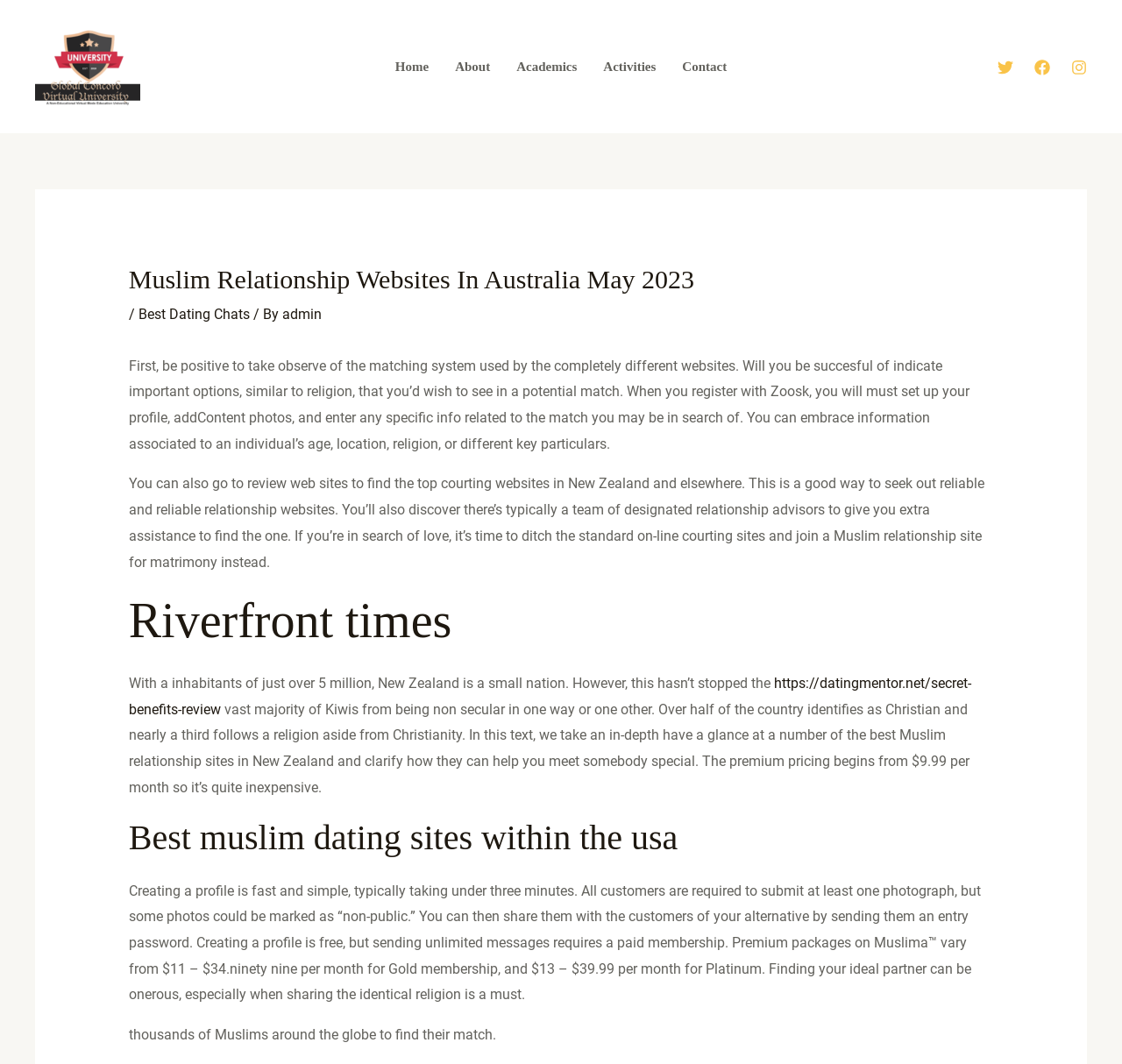Identify the bounding box coordinates of the clickable region required to complete the instruction: "Visit the 'About' page". The coordinates should be given as four float numbers within the range of 0 and 1, i.e., [left, top, right, bottom].

[0.394, 0.023, 0.449, 0.102]